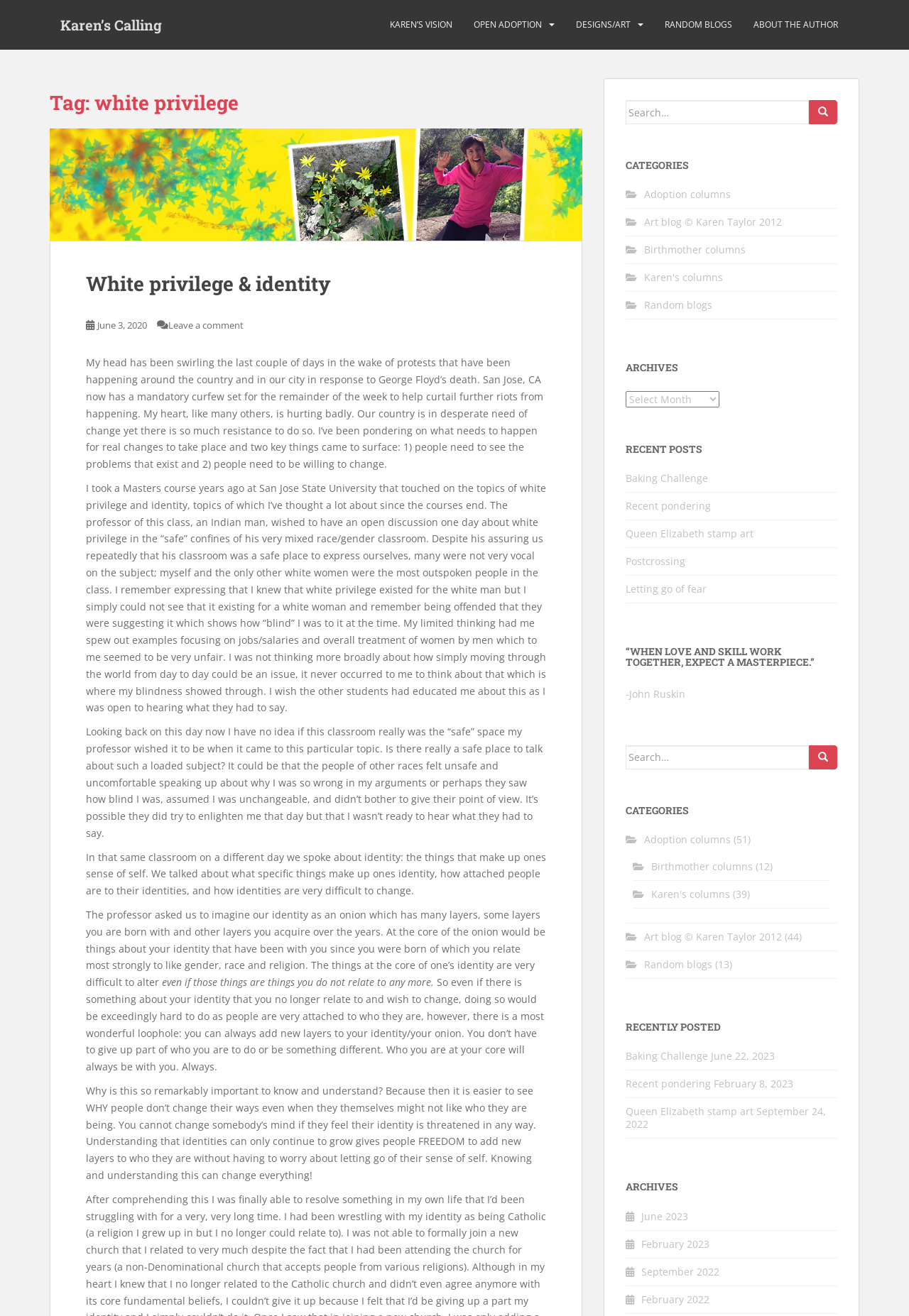Answer the question in one word or a short phrase:
What is the main topic of the blog post?

White privilege and identity